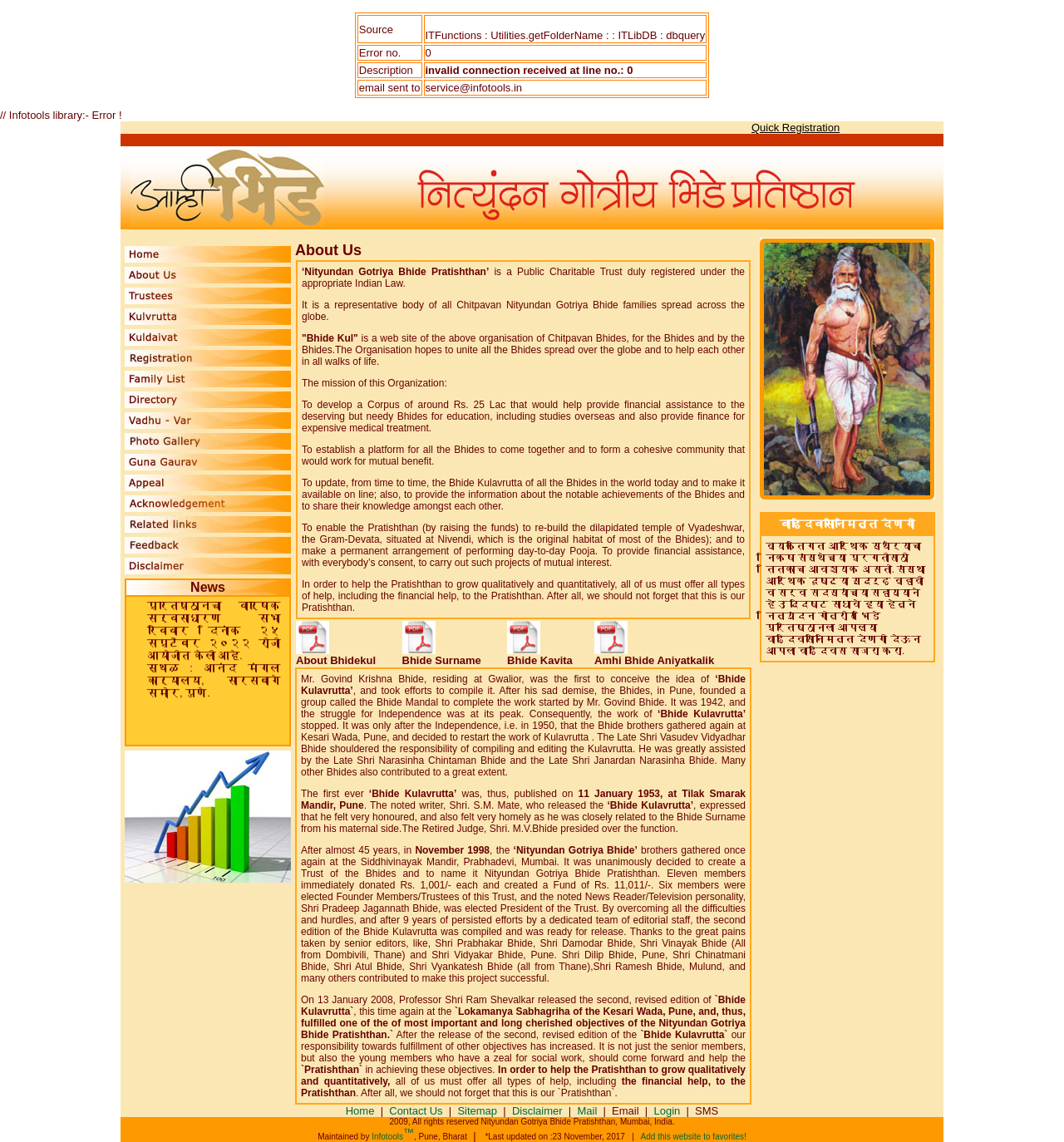Generate a thorough caption that explains the contents of the webpage.

The webpage is titled "Nityundan Gotriya Bhide Pratishthan" and appears to be an error page. At the top, there is a static text element displaying the error message "// Infotools library:- Error!". Below this, there is a table with four rows, each containing two grid cells. The first column of the table displays labels such as "Source", "Error no.", "Description", and "email sent to", while the second column displays corresponding values.

To the right of the table, there is a link labeled "Quick Registration". Below this, there is a large empty space, and then a series of 16 links, each accompanied by an image. These links and images are arranged in a table with two columns, and they take up most of the page's vertical space. The links and images are not labeled, but they appear to be some kind of navigation or menu system.

At the very bottom of the page, there is another link, but it is not labeled. Overall, the page has a simple and sparse layout, with a focus on displaying error information and providing some kind of navigation or menu system.